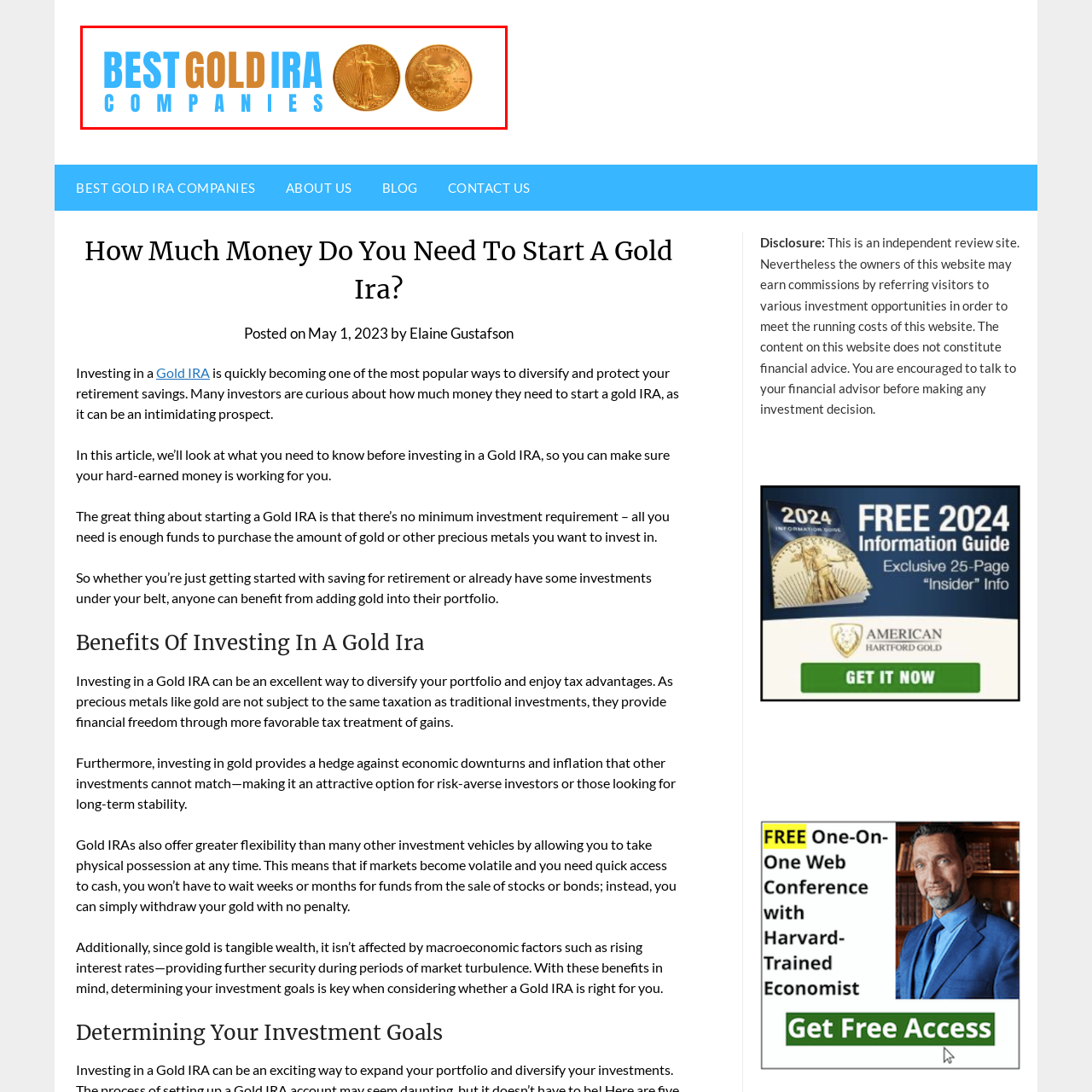Detail the features and components of the image inside the red outline.

The image prominently features the phrase "BEST GOLD IRA COMPANIES" in bold typography, emphasizing the importance of selecting reputable companies for investing in Gold IRAs. The use of vibrant colors, primarily blue and gold, enhances the visual appeal. Flanking the text are two gold coins, symbolizing investment and wealth, underscoring the financial theme. This graphic likely serves as a header or promotional visual, aimed at attracting individuals interested in exploring their options for gold investments and enhancing their retirement portfolios.